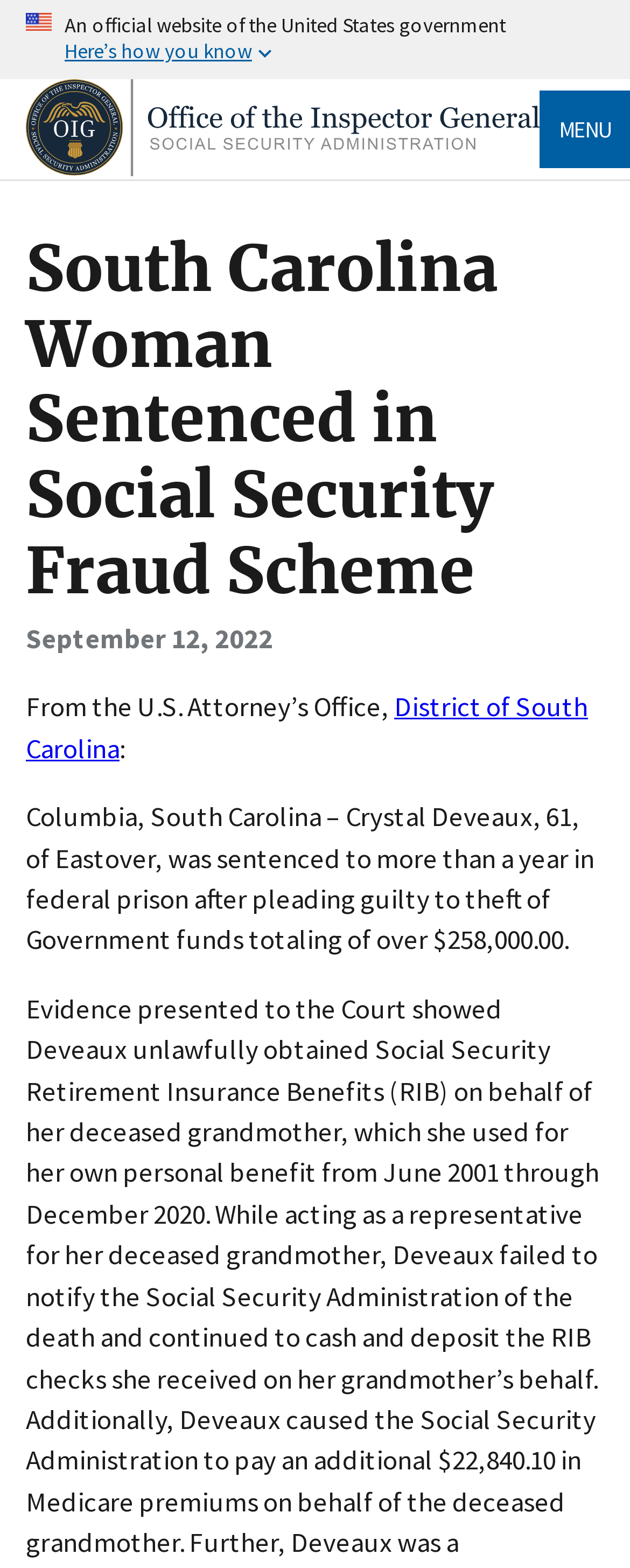What is the crime committed by Crystal Deveaux?
Give a comprehensive and detailed explanation for the question.

I determined the answer by reading the StaticText element with the text 'Crystal Deveaux, 61, of Eastover, was sentenced to more than a year in federal prison after pleading guilty to theft of Government funds totaling of over $258,000.00.', which describes the crime committed by Crystal Deveaux.